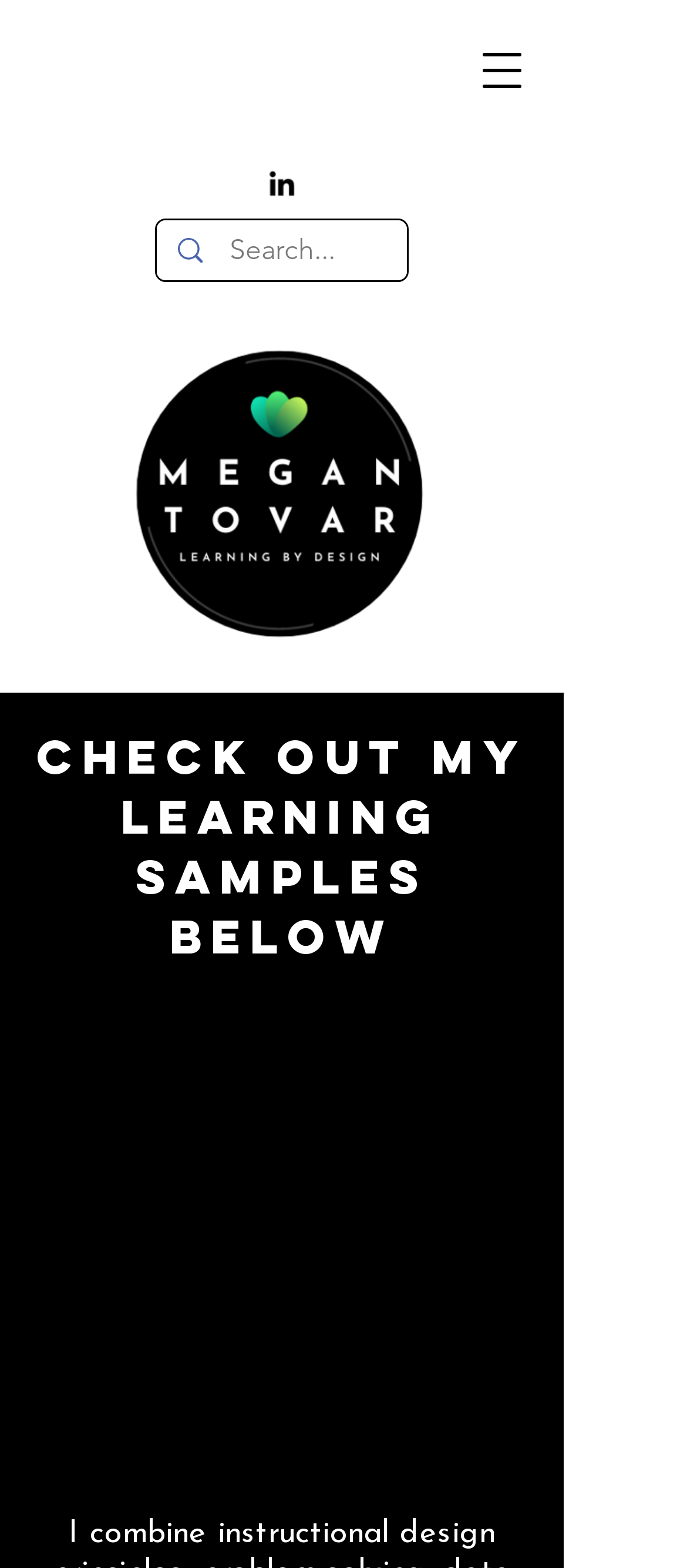What is the main content of the webpage?
Refer to the image and provide a detailed answer to the question.

The heading 'CHECK OUT my LEARNING SAMPLES BELOW' suggests that the main content of the webpage is to showcase the learning samples of the portfolio owner. This is further supported by the presence of an image below the heading, which likely represents one of the learning samples.